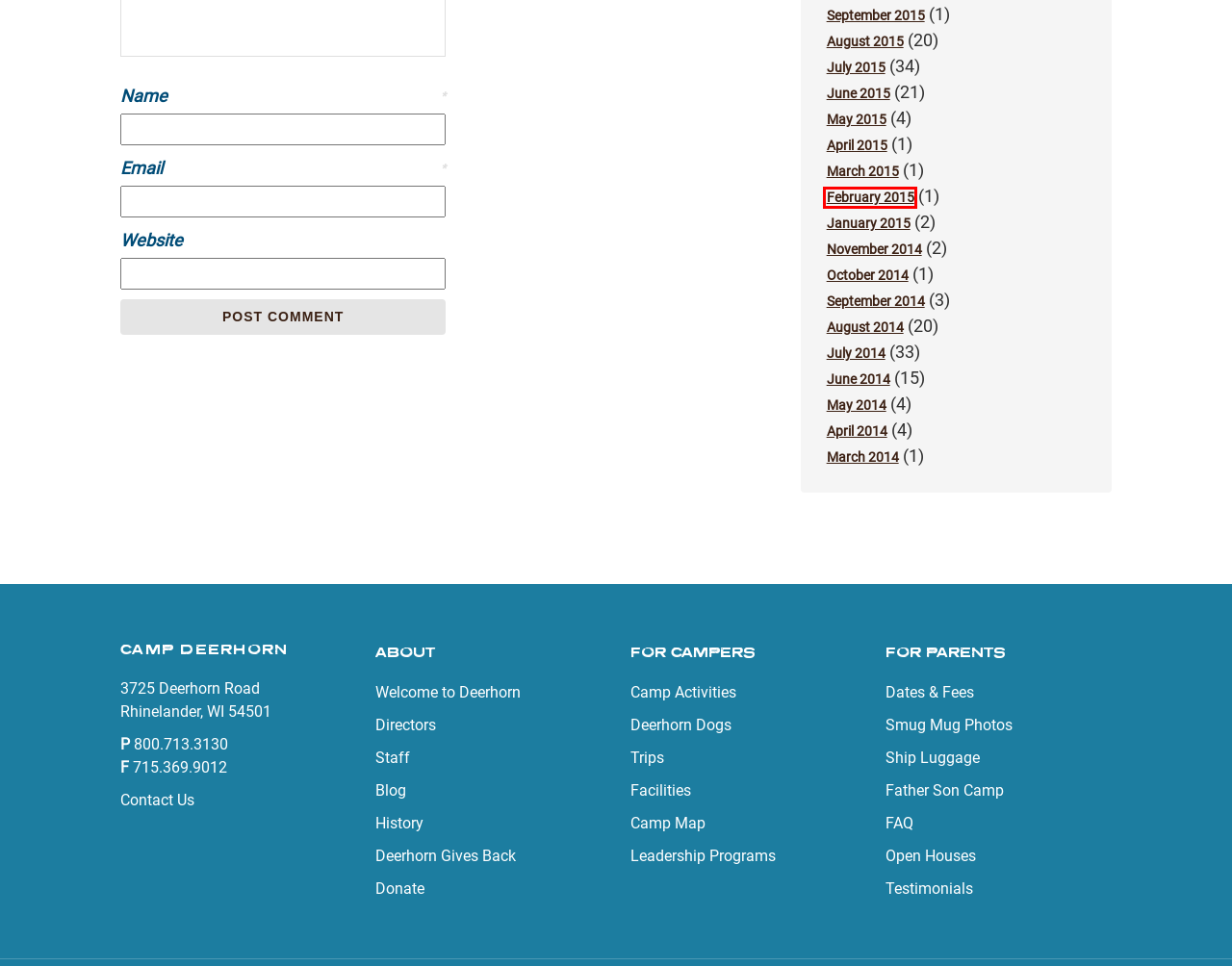You are presented with a screenshot of a webpage containing a red bounding box around a particular UI element. Select the best webpage description that matches the new webpage after clicking the element within the bounding box. Here are the candidates:
A. February 2015 - Deerhorn
B. August 2014 - Deerhorn
C. January 2015 - Deerhorn
D. May 2014 - Deerhorn
E. Directors - Deerhorn
F. Testimonials Archive - Deerhorn
G. Camp Map - Deerhorn
H. May 2015 - Deerhorn

A